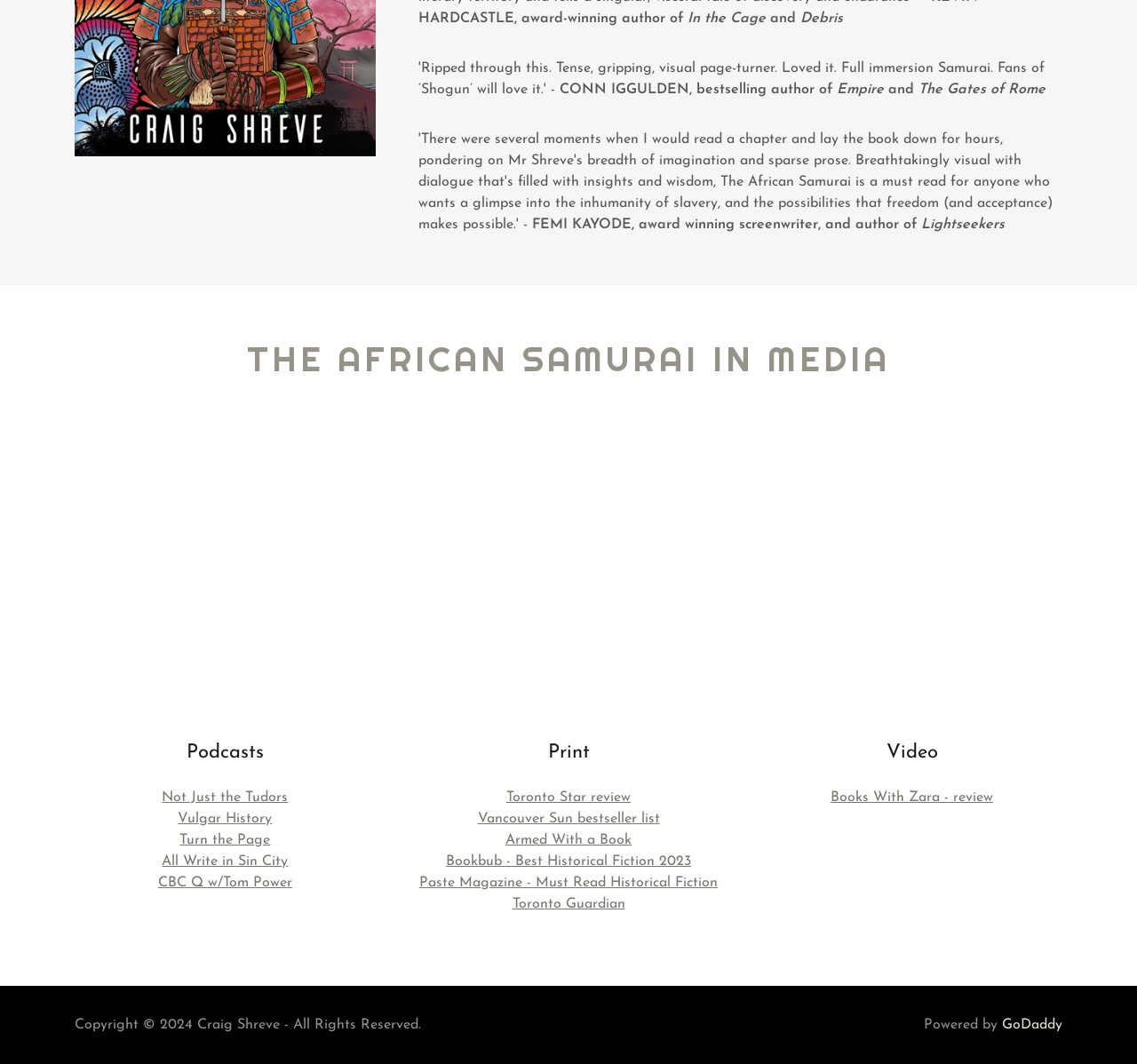Please determine the bounding box coordinates of the element to click in order to execute the following instruction: "Click on the 'Not Just the Tudors' podcast link". The coordinates should be four float numbers between 0 and 1, specified as [left, top, right, bottom].

[0.142, 0.742, 0.253, 0.756]